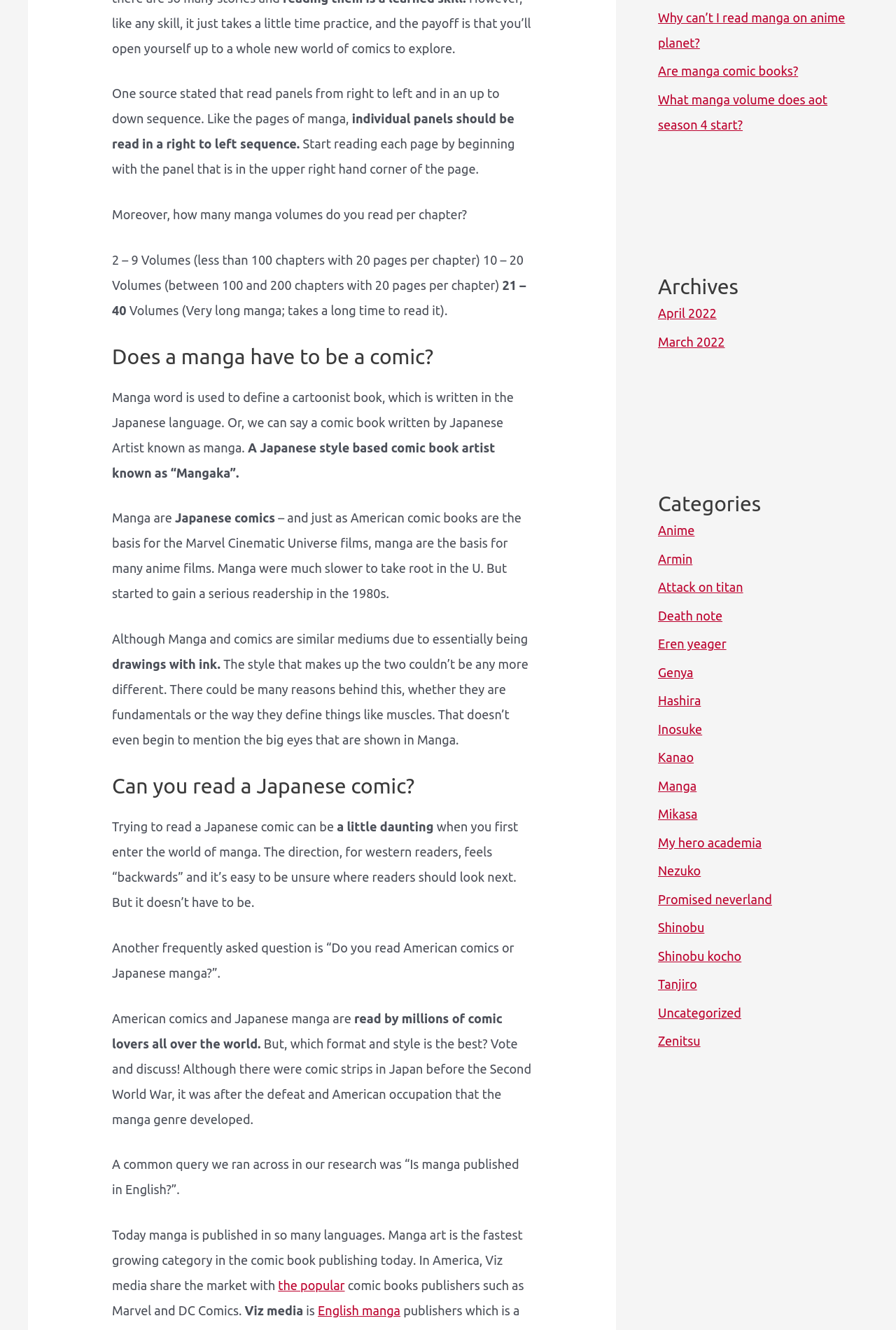Predict the bounding box coordinates of the UI element that matches this description: "My hero academia". The coordinates should be in the format [left, top, right, bottom] with each value between 0 and 1.

[0.734, 0.628, 0.85, 0.639]